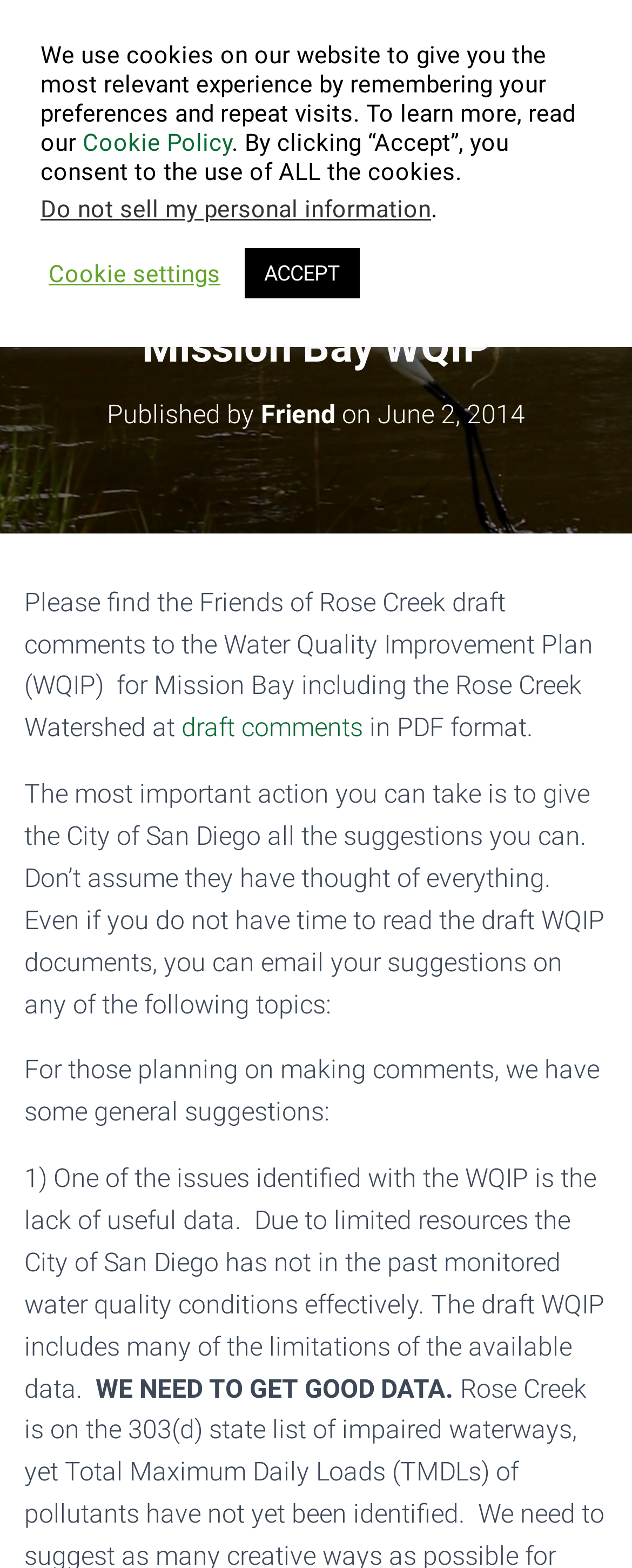Find the bounding box coordinates of the element's region that should be clicked in order to follow the given instruction: "View the draft comments". The coordinates should consist of four float numbers between 0 and 1, i.e., [left, top, right, bottom].

[0.287, 0.454, 0.574, 0.474]